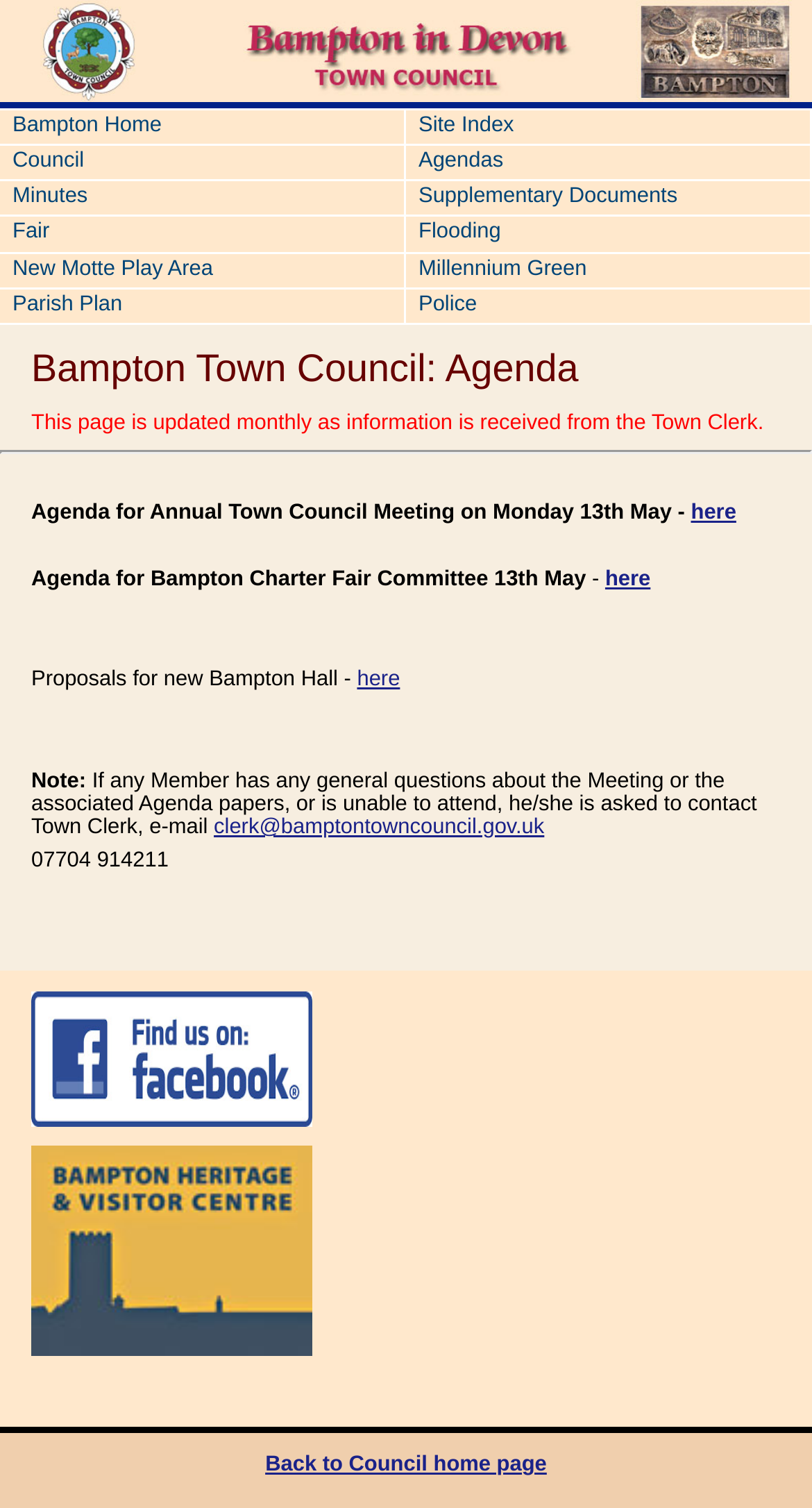Generate a thorough caption that explains the contents of the webpage.

The webpage is about Bampton in Devon, specifically focusing on organizations. At the top, there is an image of Bampton Town Council. Below the image, there are two rows of links. The first row has three links: "Bampton Home", "Site Index", and "Council". The second row has eight links, including "Agendas", "Minutes", "Supplementary Documents", "Fair", "Flooding", "New Motte Play Area", "Millennium Green", and "Parish Plan".

Following the links, there is a heading "Bampton Town Council: Agenda" and a static text that explains the page is updated monthly with information from the Town Clerk. A horizontal separator line is below the text.

The main content of the page is a list of agendas and meeting information. There are four sections, each with a static text describing the meeting, followed by a link to access the agenda. The meetings include the Annual Town Council Meeting, Bampton Charter Fair Committee, and proposals for a new Bampton Hall.

Below the meeting information, there is a note with general questions and contact information for the Town Clerk. The contact information includes an email address and a phone number.

At the bottom of the page, there are three links: "Facebook", "Bampton Heritage & Visitor Centre", and "Back to Council home page". The Facebook and Bampton Heritage & Visitor Centre links have corresponding images next to them.